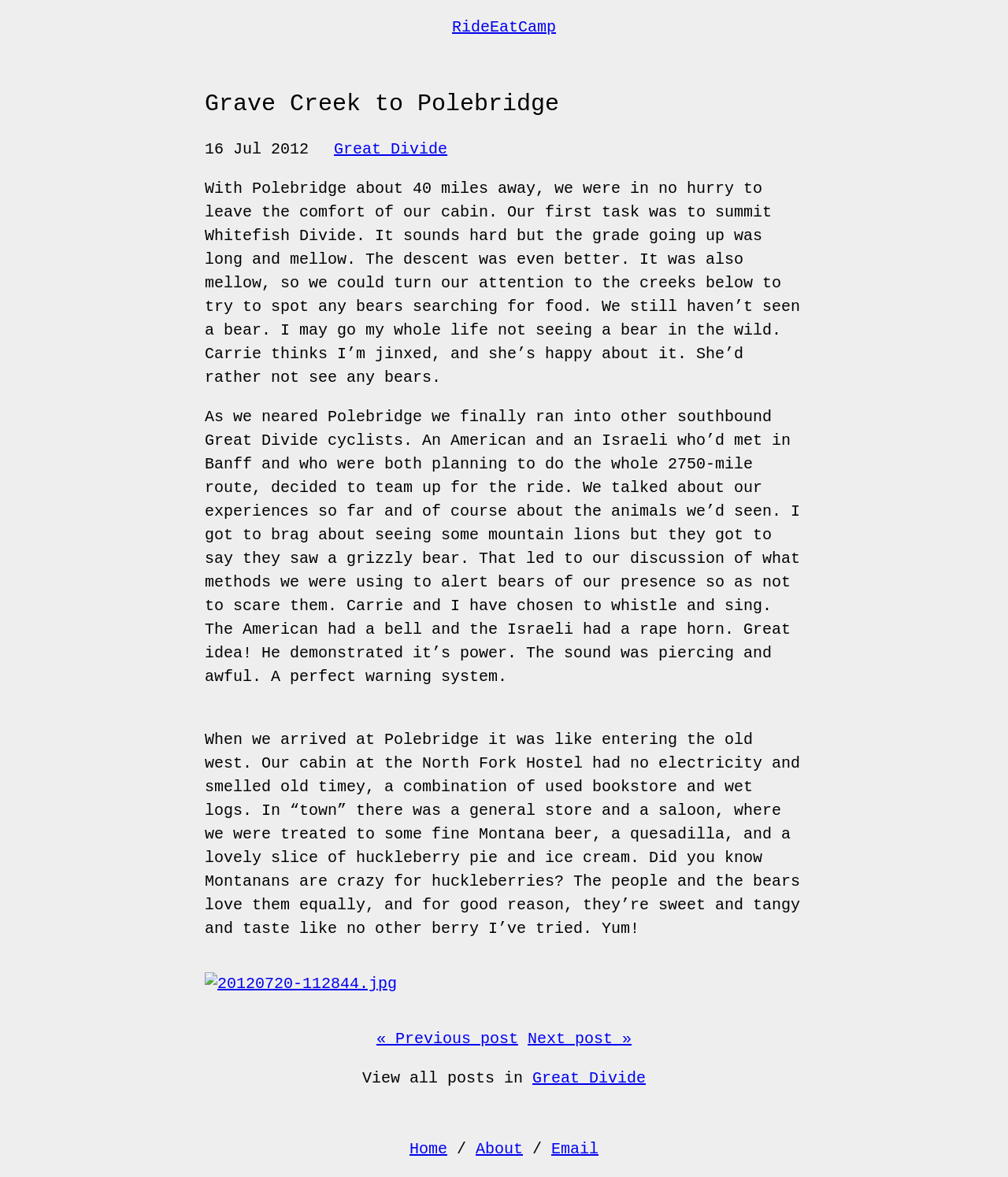Find the bounding box coordinates for the HTML element specified by: "Home".

[0.406, 0.969, 0.444, 0.984]